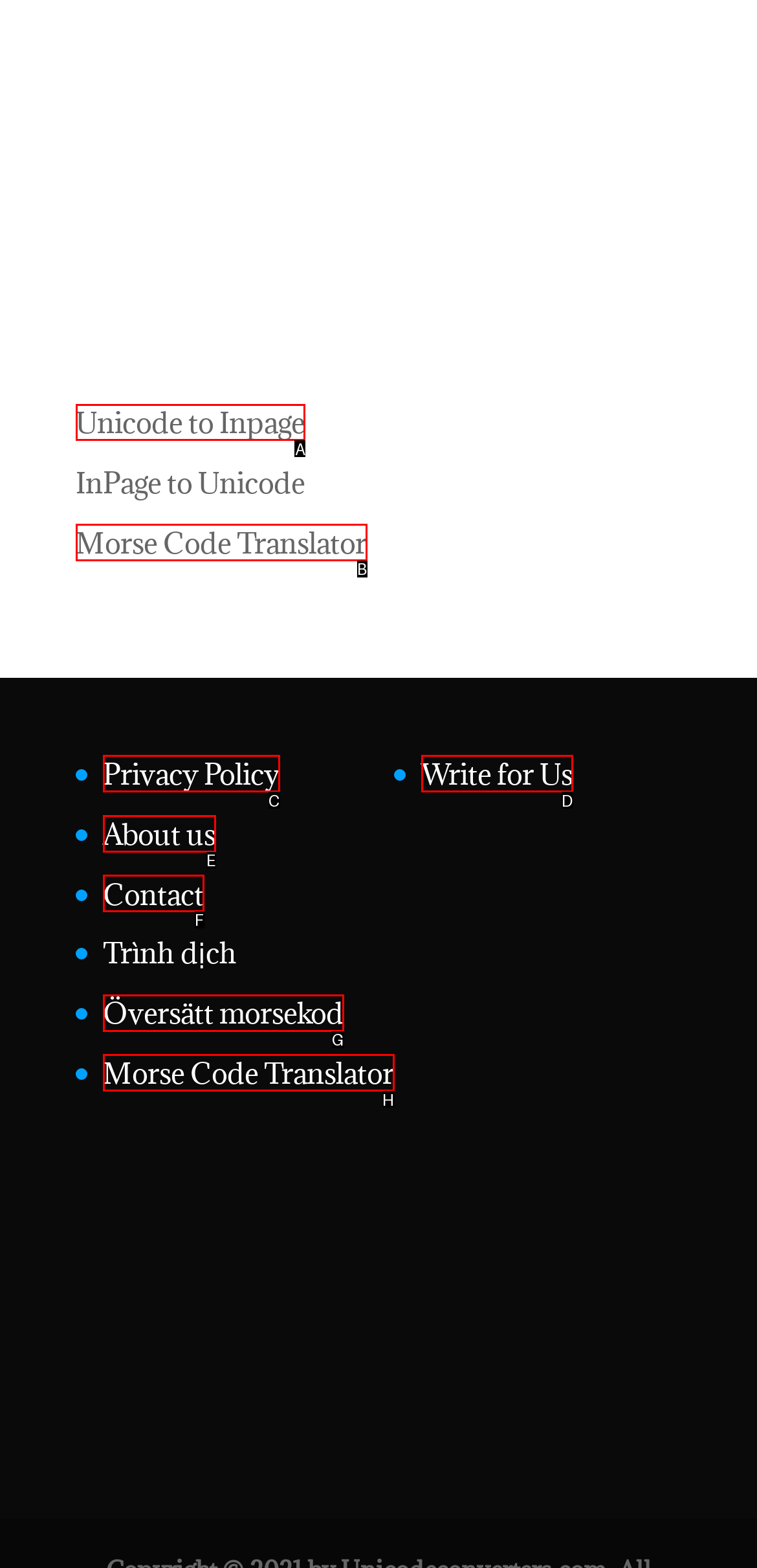Tell me which UI element to click to fulfill the given task: translate Unicode to Inpage. Respond with the letter of the correct option directly.

A